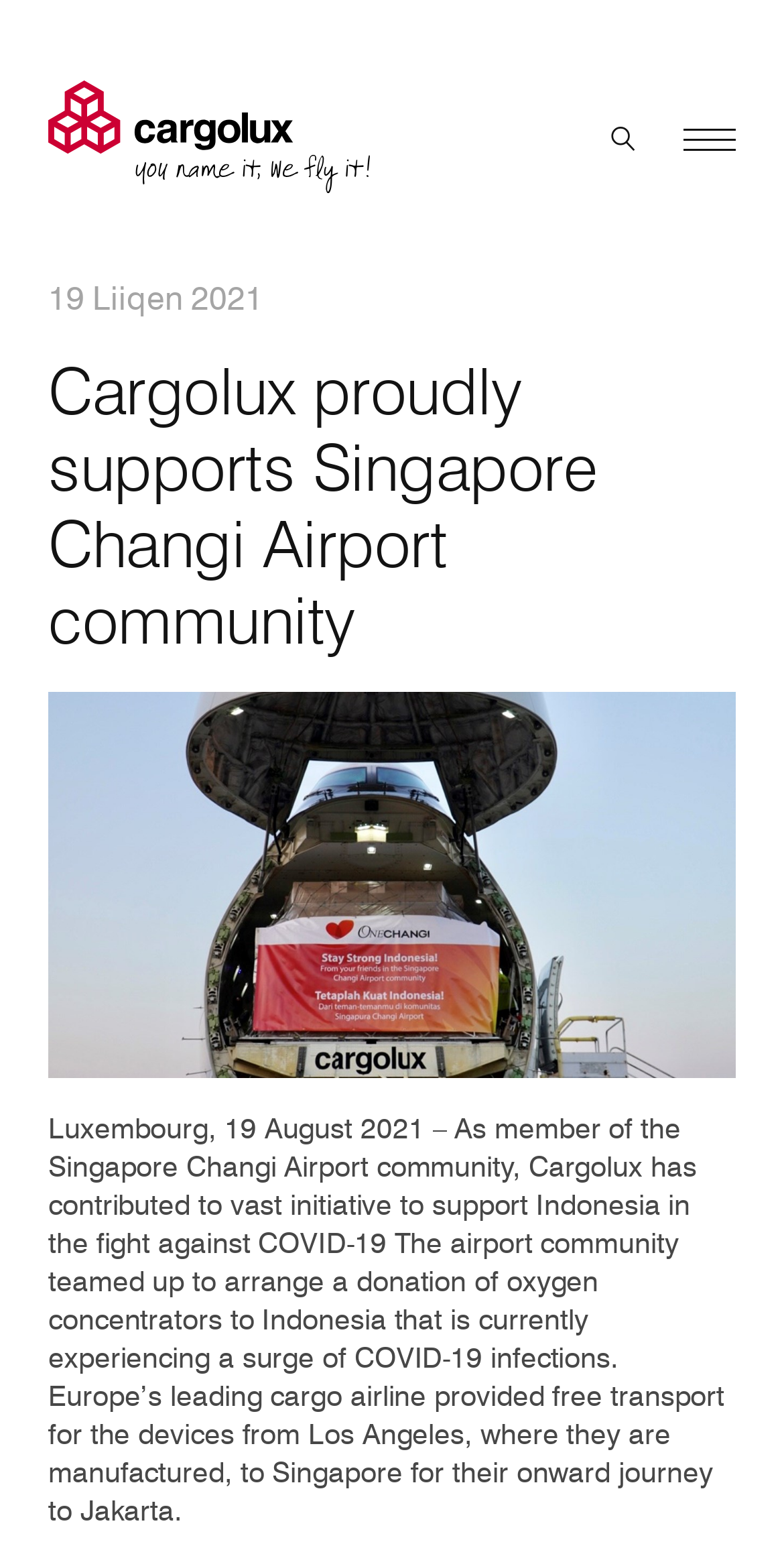Extract the bounding box coordinates for the UI element described as: "Media releases Charlie Victor magazine".

[0.521, 0.796, 0.938, 0.874]